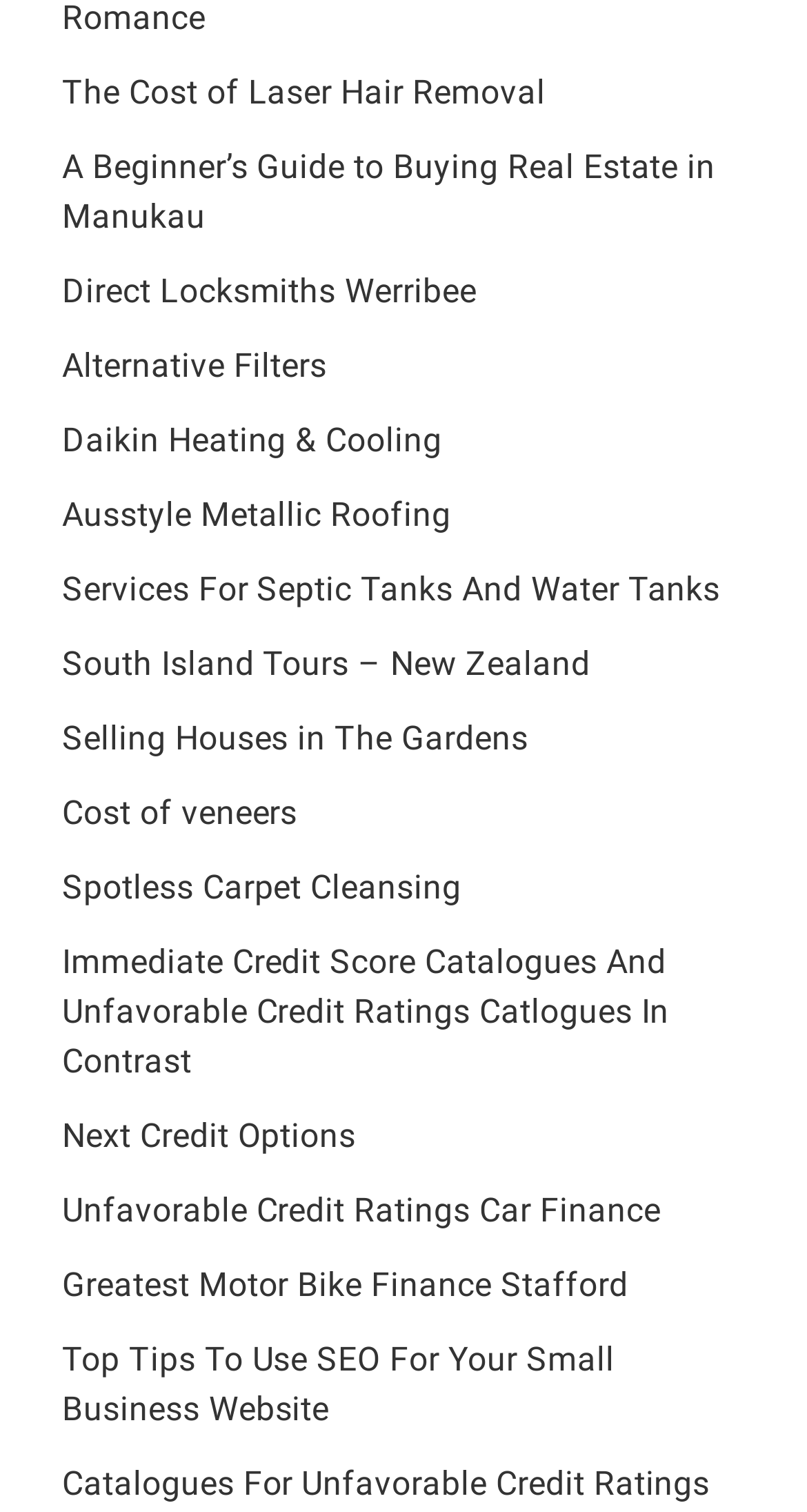How many links are related to finance?
Look at the image and respond with a one-word or short phrase answer.

5